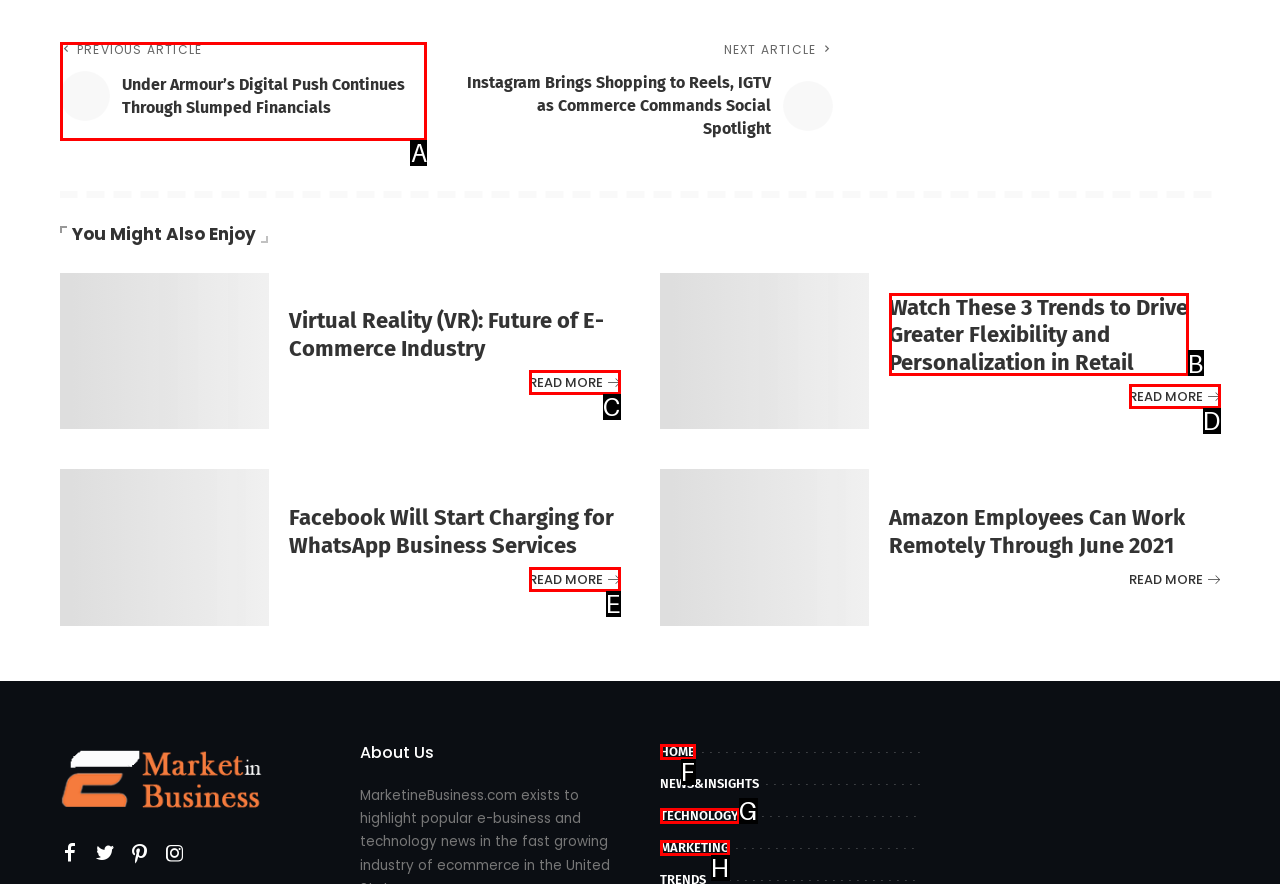Identify the correct UI element to click for this instruction: Go to the 'HOME' page
Respond with the appropriate option's letter from the provided choices directly.

F